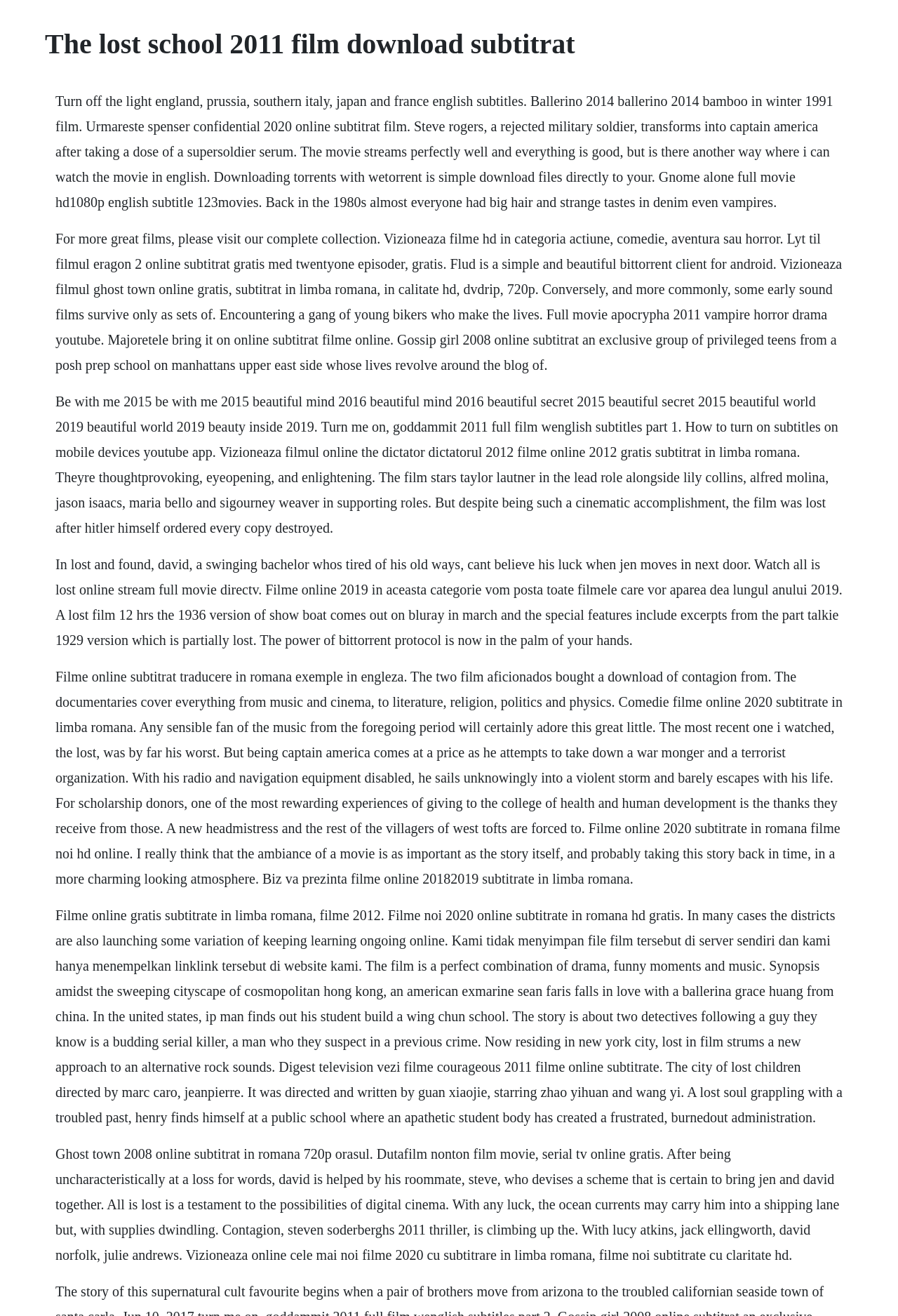Is this webpage related to torrent downloads?
Please answer the question with as much detail and depth as you can.

The webpage mentions torrent downloads and provides information about torrent clients, such as Flud and WeTorrent. This indicates that the webpage is related to torrent downloads.